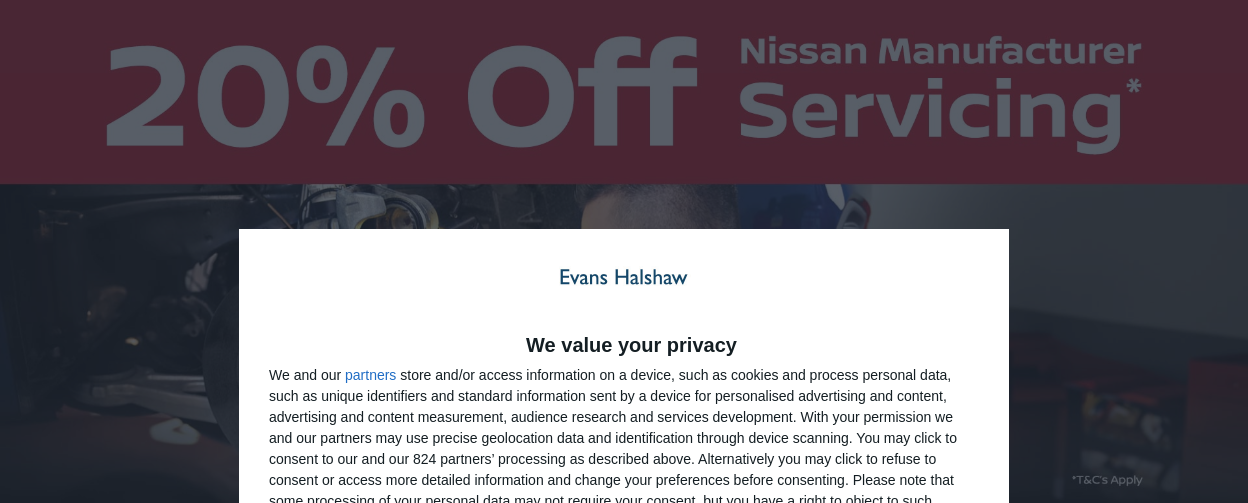What is the focus of the background in the image?
Please ensure your answer to the question is detailed and covers all necessary aspects.

The darker background of the image includes a partial view of automotive elements, suggesting that the focus is on vehicle maintenance, which is relevant to the promotional offer of Nissan manufacturer servicing.